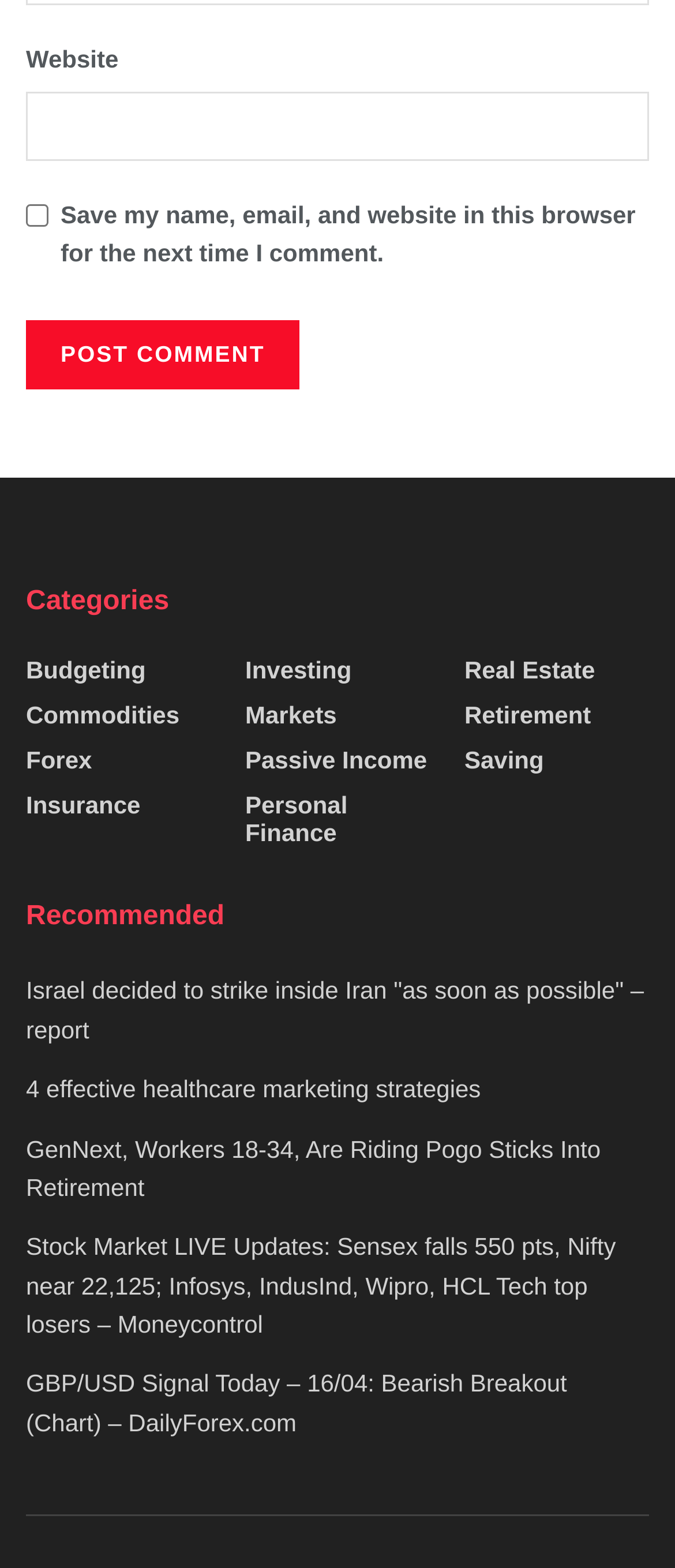Determine the bounding box coordinates of the element's region needed to click to follow the instruction: "view Lee's Summit North Marching Invitational". Provide these coordinates as four float numbers between 0 and 1, formatted as [left, top, right, bottom].

None